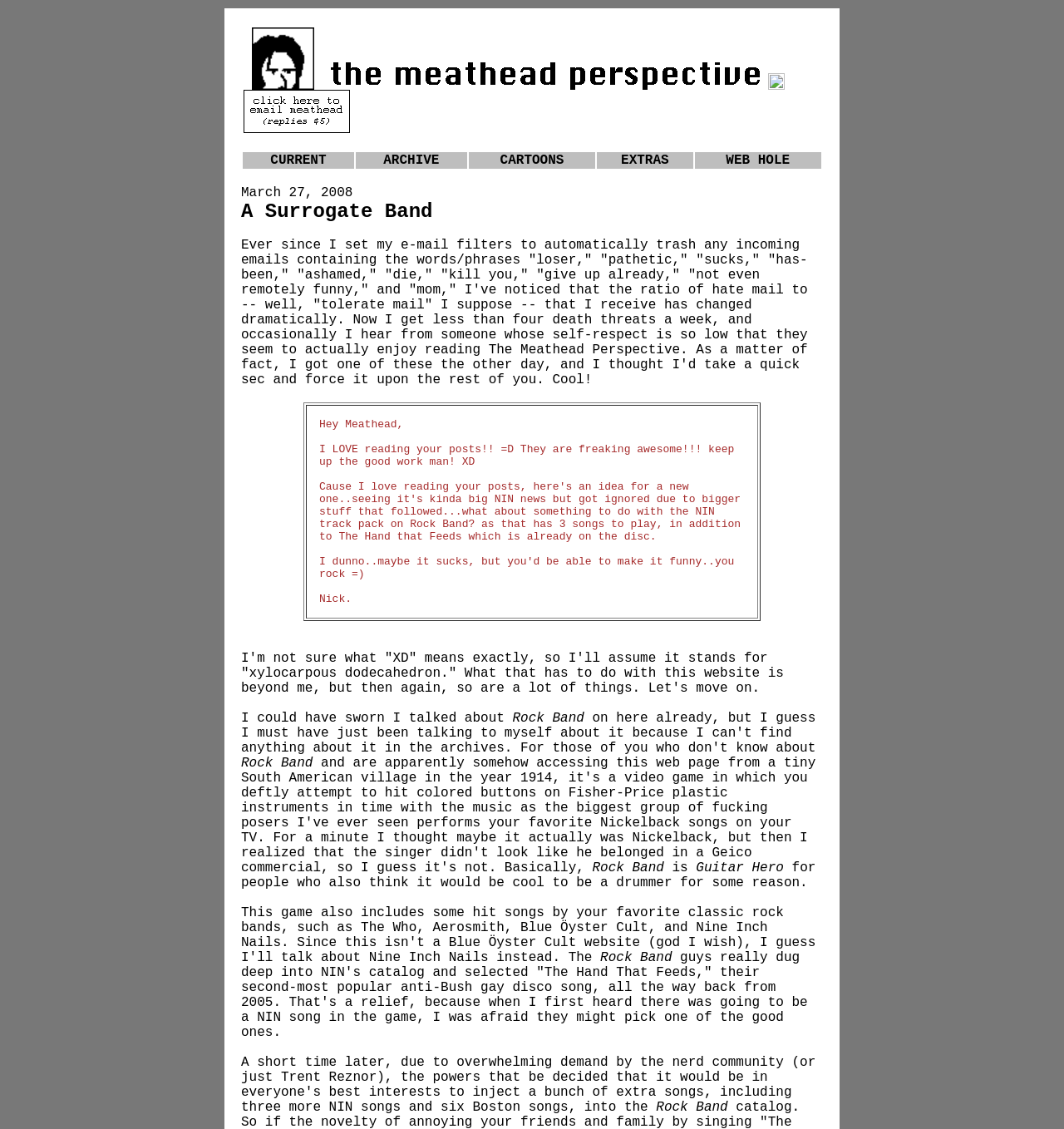Answer the following query with a single word or phrase:
What is the author's tone in the article?

Humorous